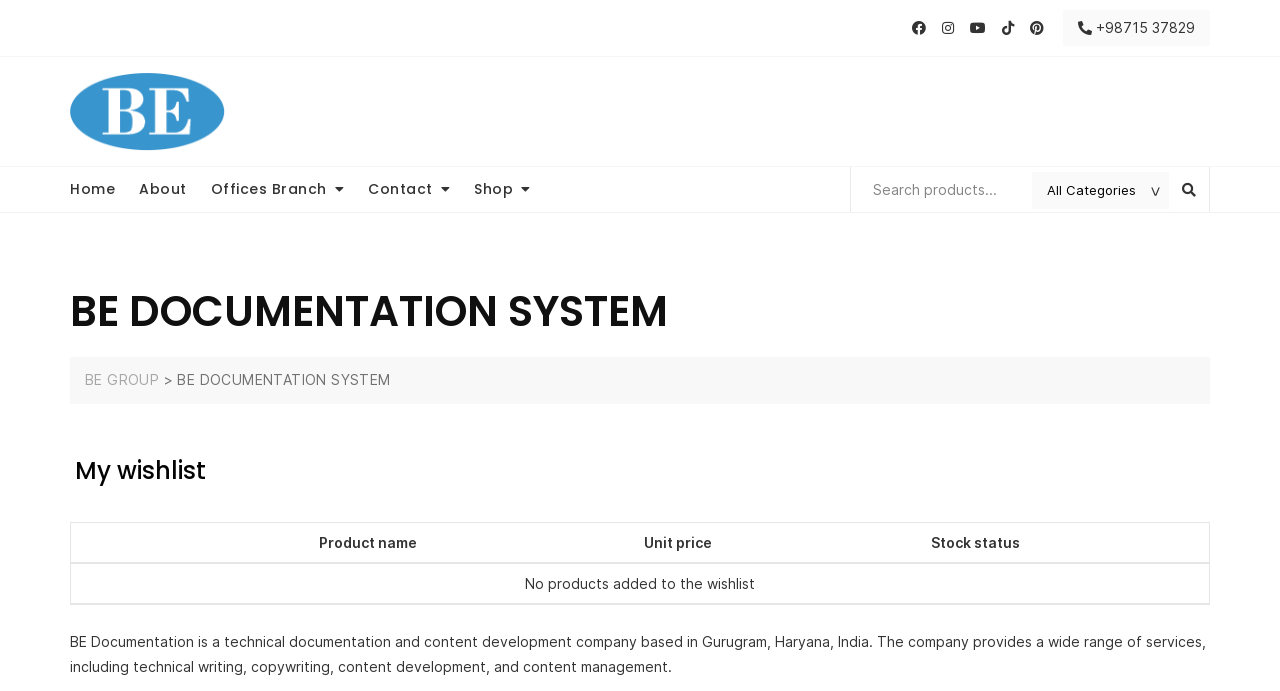What is the company name?
Based on the visual information, provide a detailed and comprehensive answer.

The company name can be found in the top-left corner of the webpage, where it is written as 'BE DOCUMENTATION SYSTEM – BE GROUP'. The 'BE GROUP' part is a link, indicating that it is the company name.